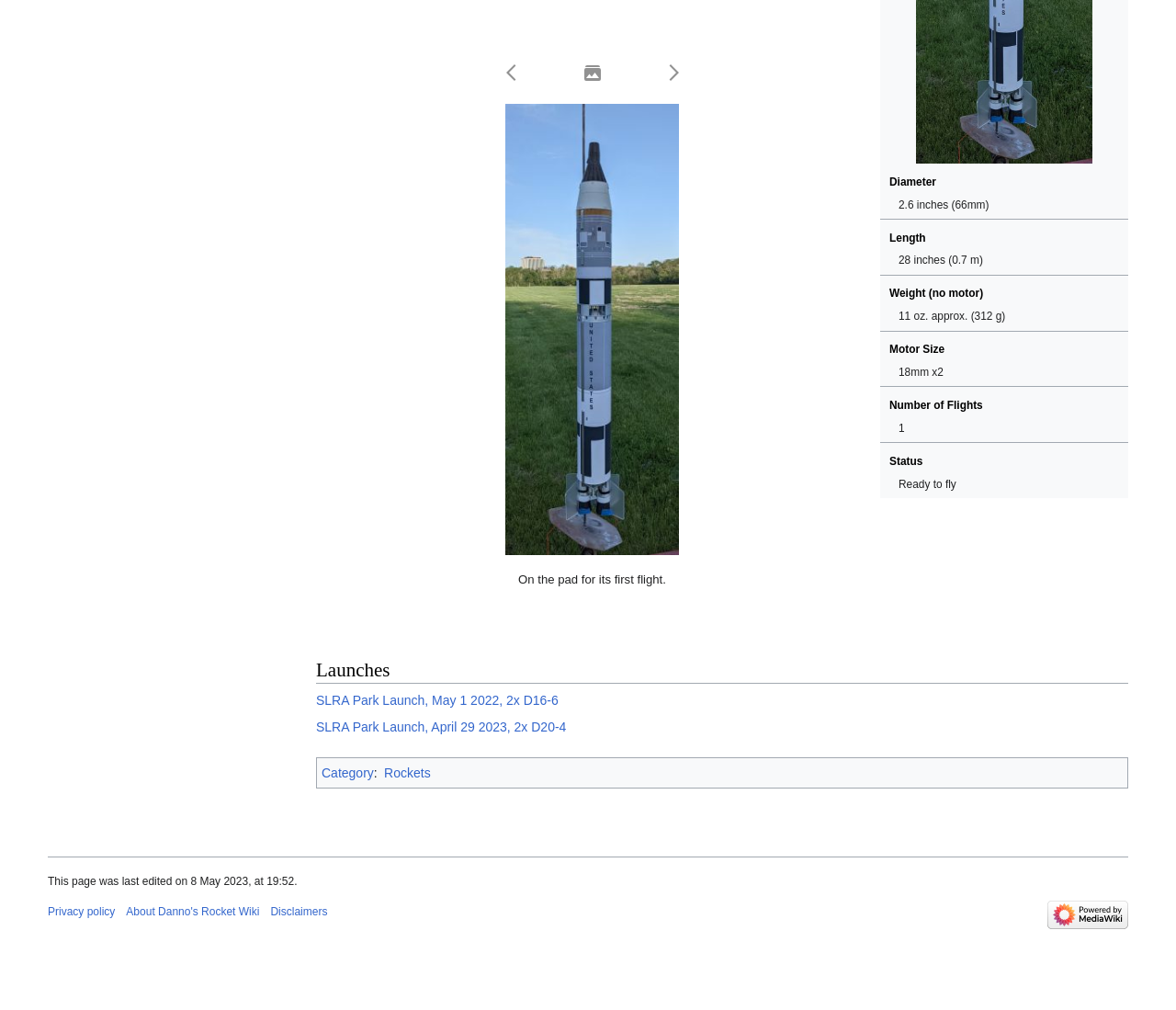Determine the bounding box coordinates of the UI element described below. Use the format (top-left x, top-left y, bottom-right x, bottom-right y) with floating point numbers between 0 and 1: alt="Powered by MediaWiki"

[0.891, 0.899, 0.959, 0.911]